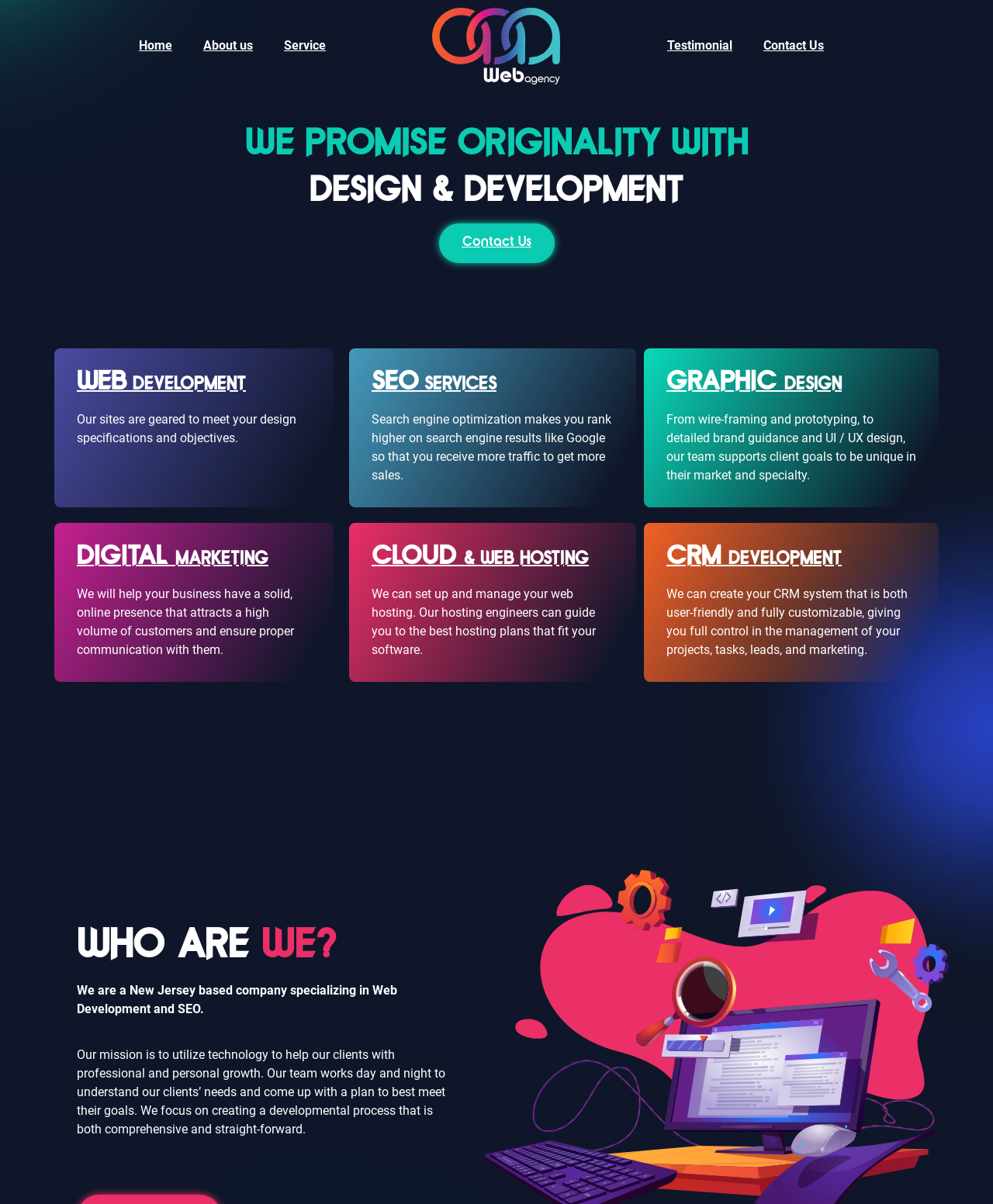Find the bounding box coordinates for the HTML element described in this sentence: "alt="AAA Web Agency logo"". Provide the coordinates as four float numbers between 0 and 1, in the format [left, top, right, bottom].

[0.383, 0.006, 0.617, 0.07]